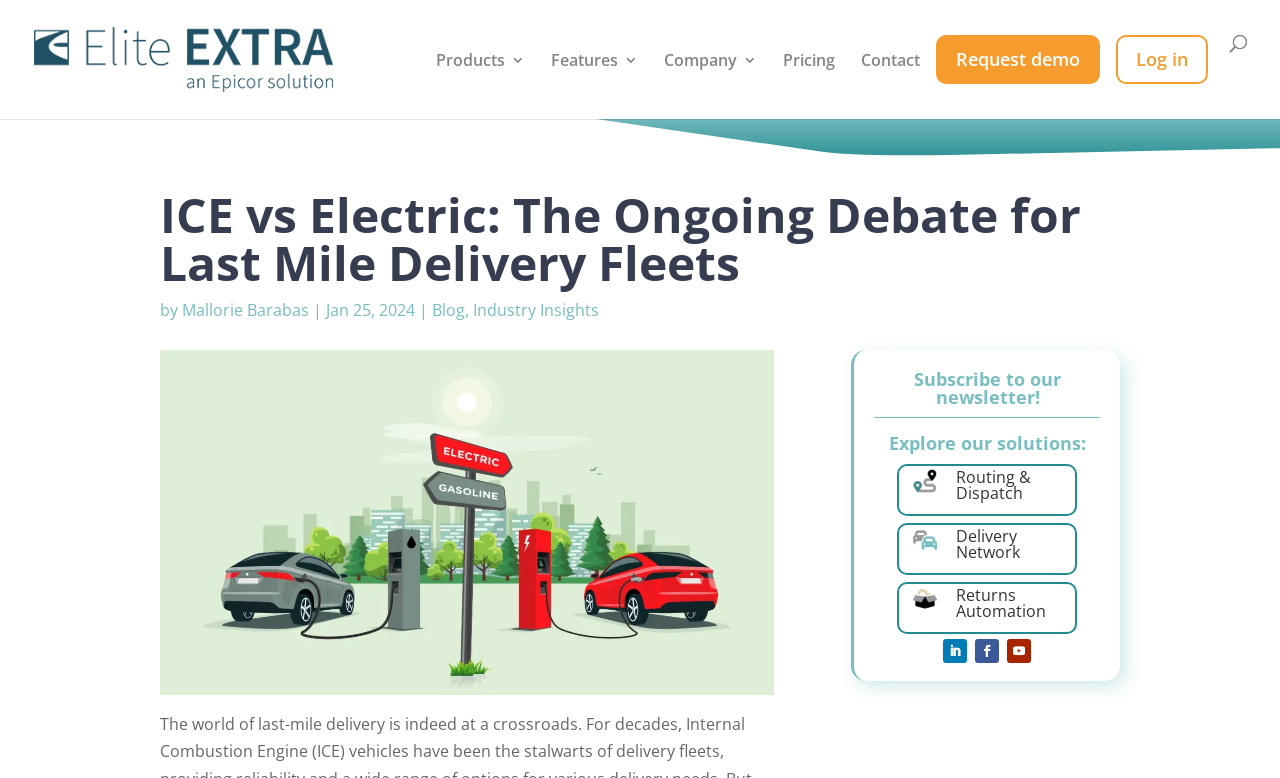Identify and provide the main heading of the webpage.

ICE vs Electric: The Ongoing Debate for Last Mile Delivery Fleets